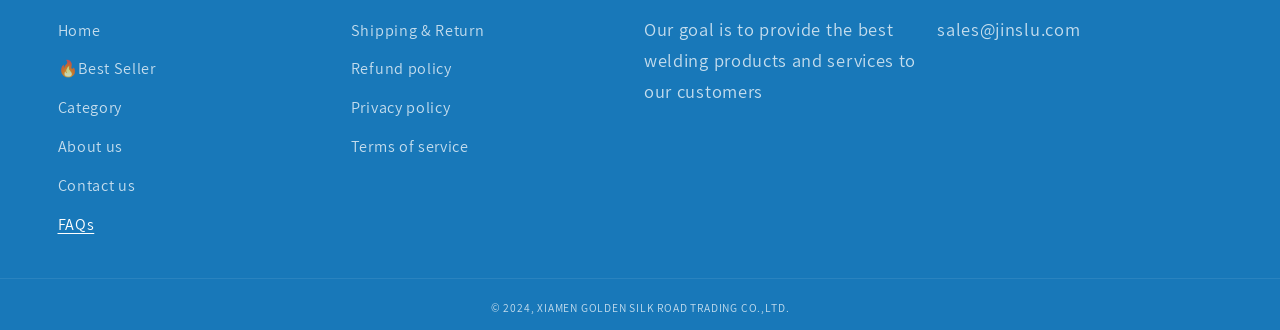Please locate the bounding box coordinates of the region I need to click to follow this instruction: "view refund policy".

[0.274, 0.151, 0.353, 0.268]